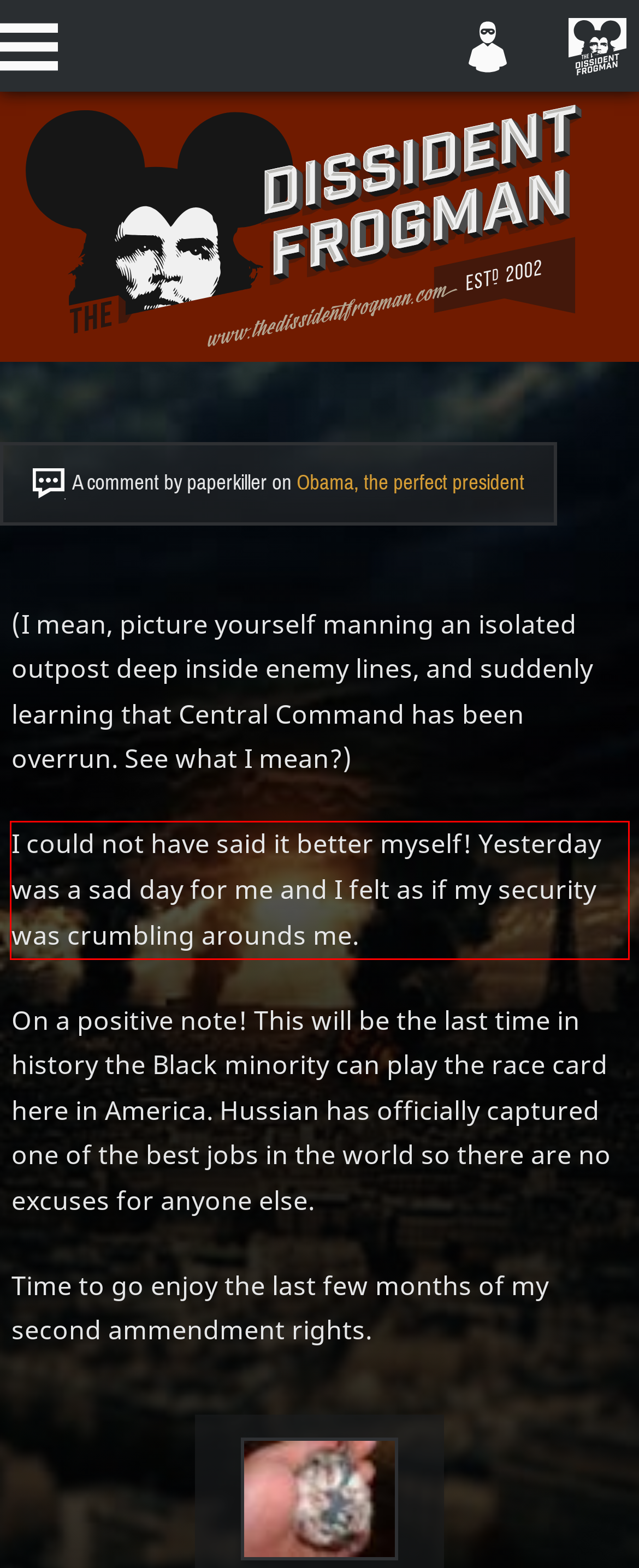Review the webpage screenshot provided, and perform OCR to extract the text from the red bounding box.

I could not have said it better myself! Yesterday was a sad day for me and I felt as if my security was crumbling arounds me.